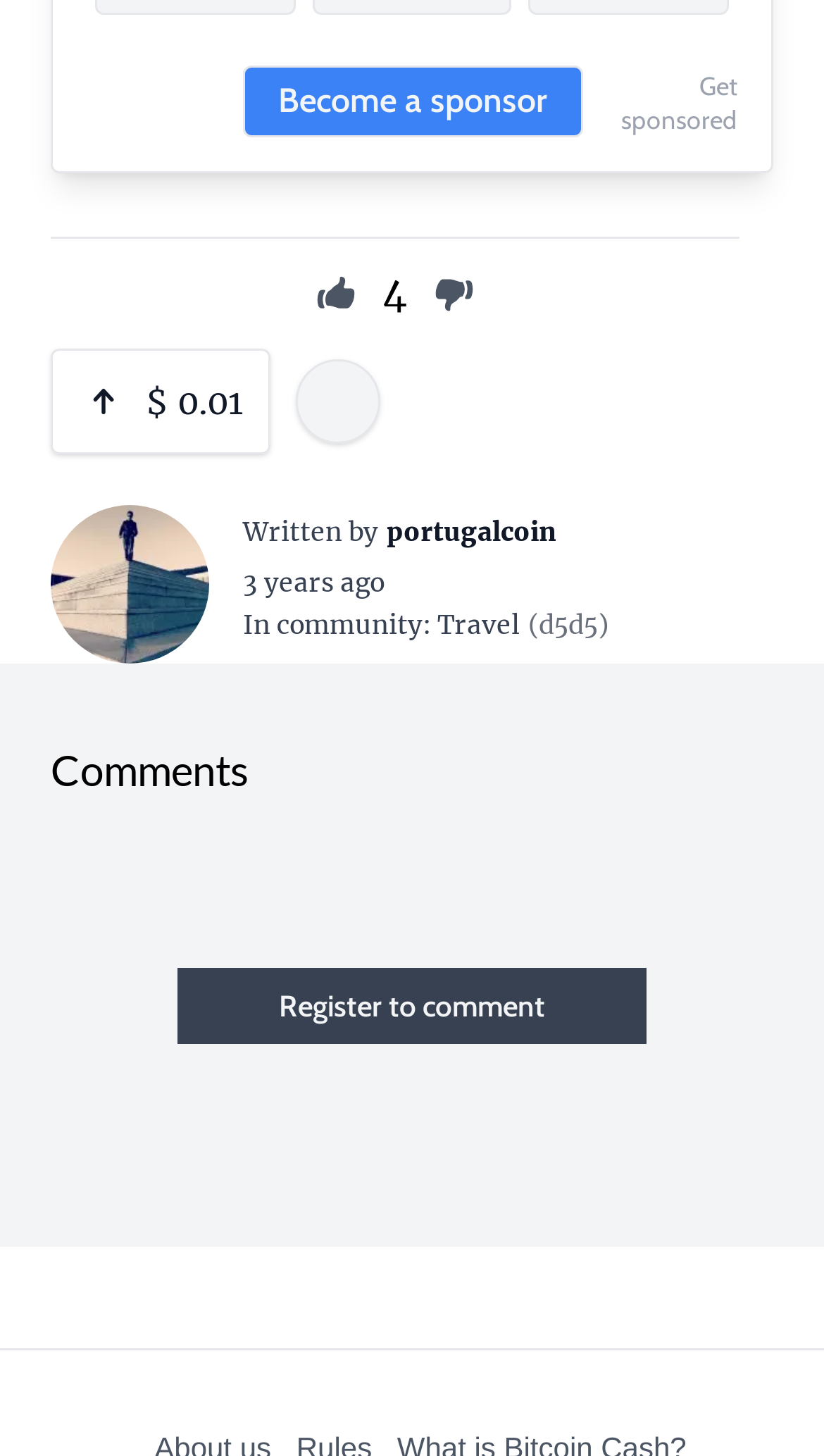Please identify the bounding box coordinates of the clickable element to fulfill the following instruction: "Click the 'Get sponsored' link". The coordinates should be four float numbers between 0 and 1, i.e., [left, top, right, bottom].

[0.754, 0.047, 0.895, 0.092]